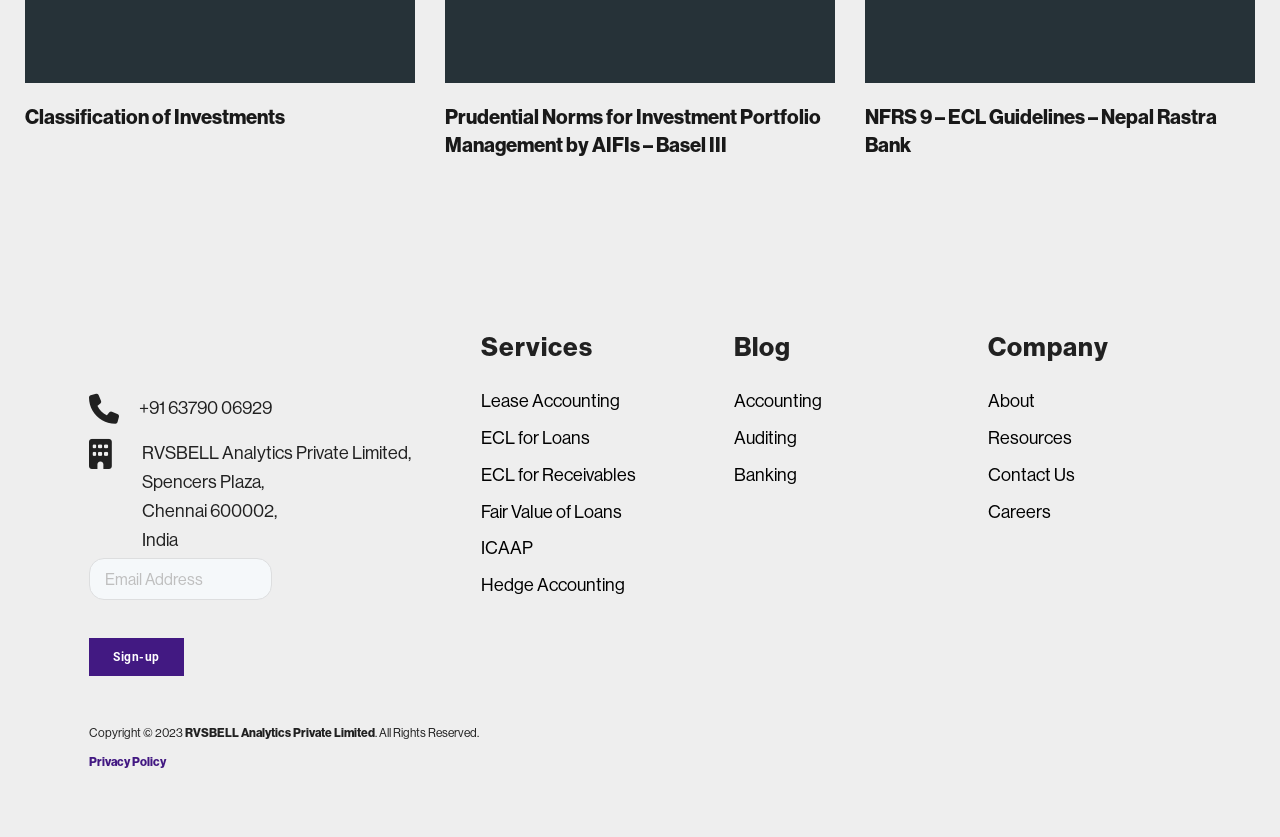Please find the bounding box coordinates for the clickable element needed to perform this instruction: "Read the blog".

[0.574, 0.397, 0.618, 0.434]